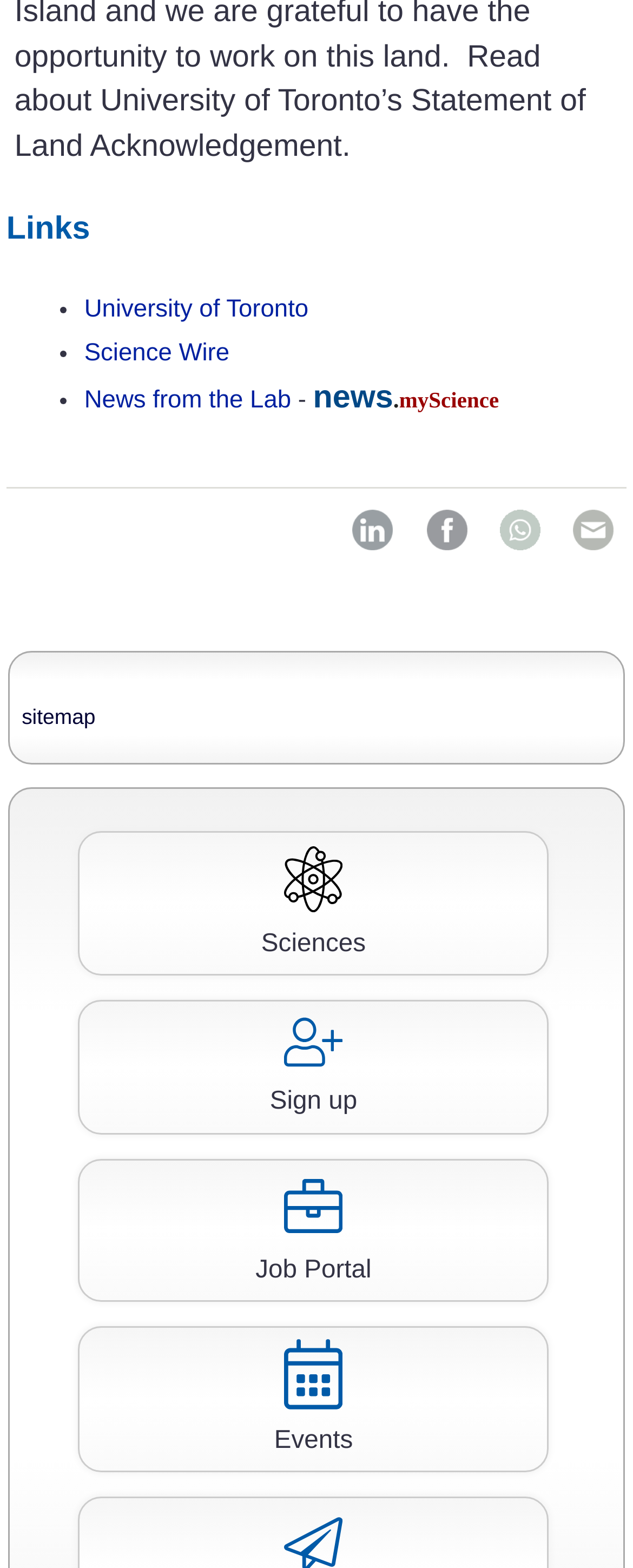Please use the details from the image to answer the following question comprehensively:
How many links are there under the 'Links' heading?

I looked at the links under the 'Links' heading and counted three links, which are 'University of Toronto', 'Science Wire', and 'News from the Lab'.